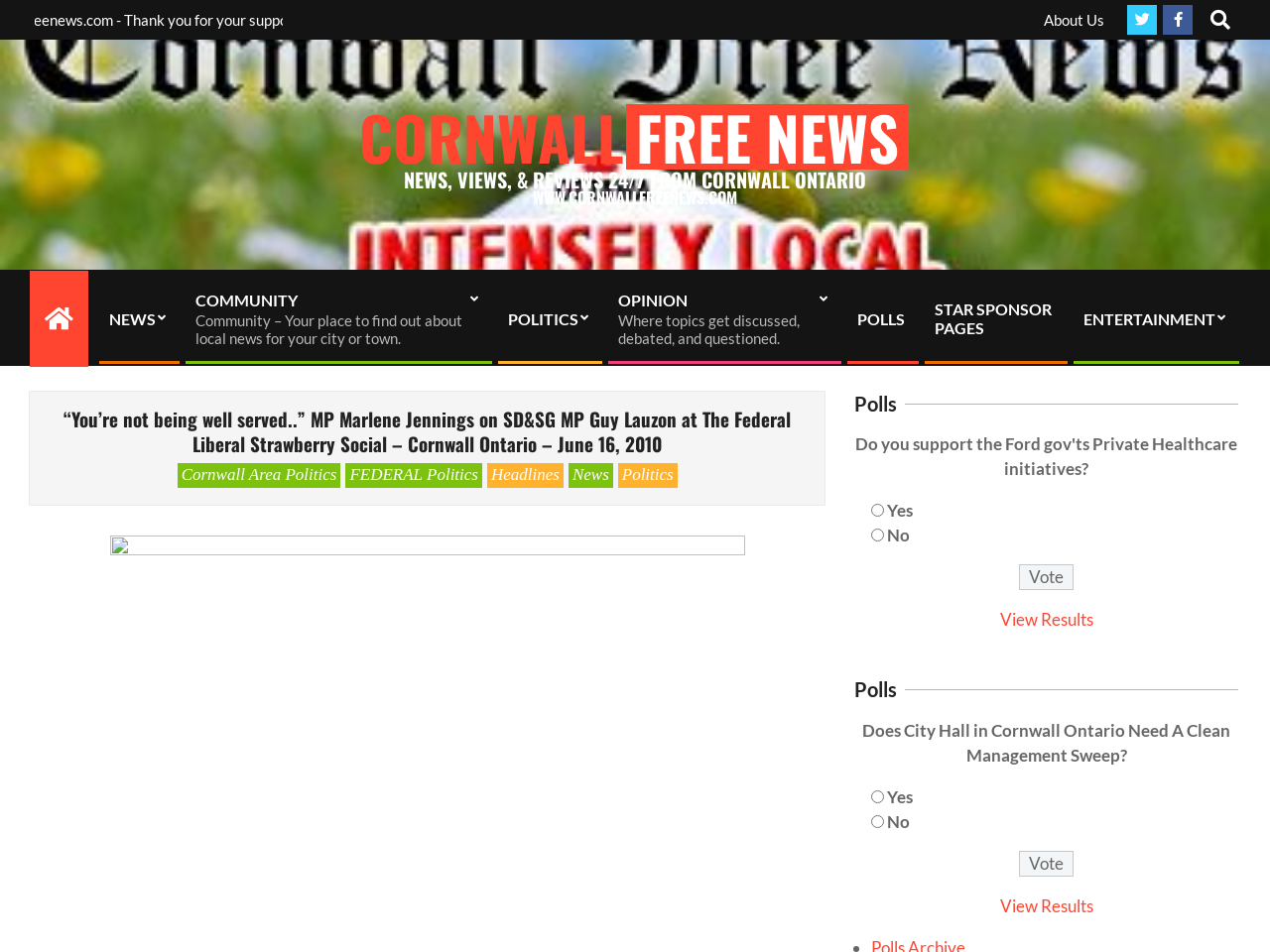What is the purpose of the 'Vote' button?
Using the image, provide a concise answer in one word or a short phrase.

To cast a vote in a poll